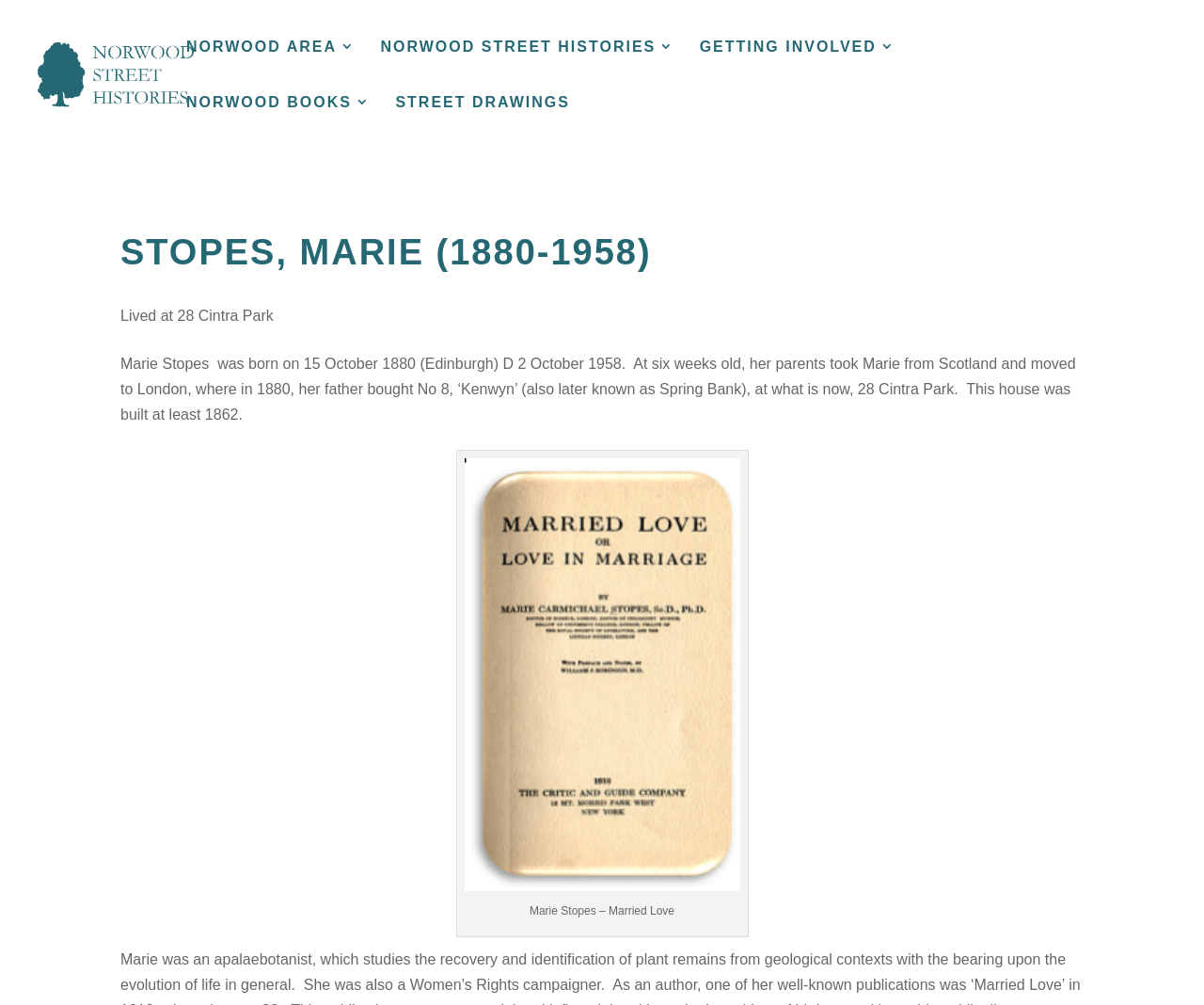Identify the bounding box for the UI element specified in this description: "Upendra Varma". The coordinates must be four float numbers between 0 and 1, formatted as [left, top, right, bottom].

None